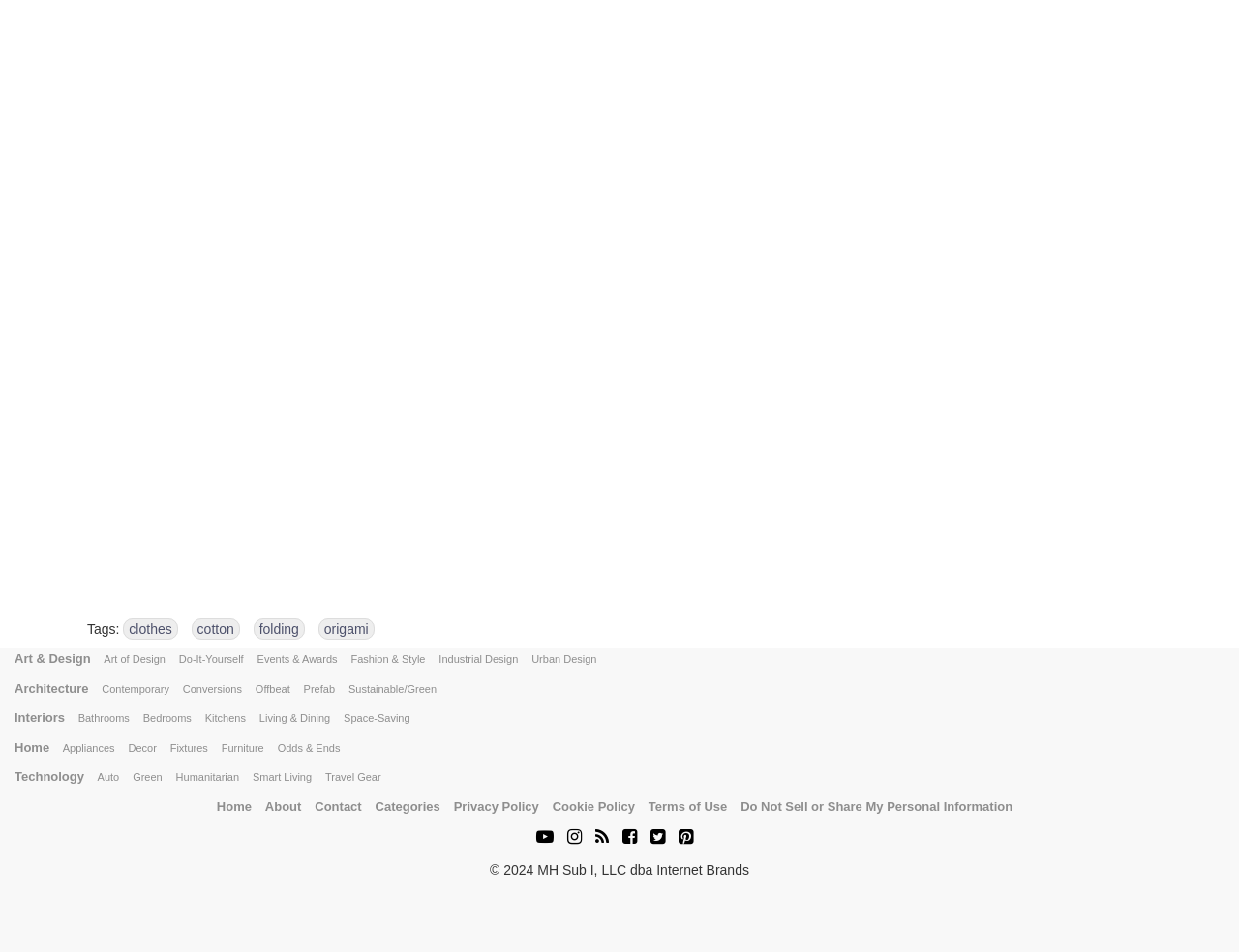What is the copyright year mentioned at the bottom of the page?
Please provide a single word or phrase in response based on the screenshot.

2024